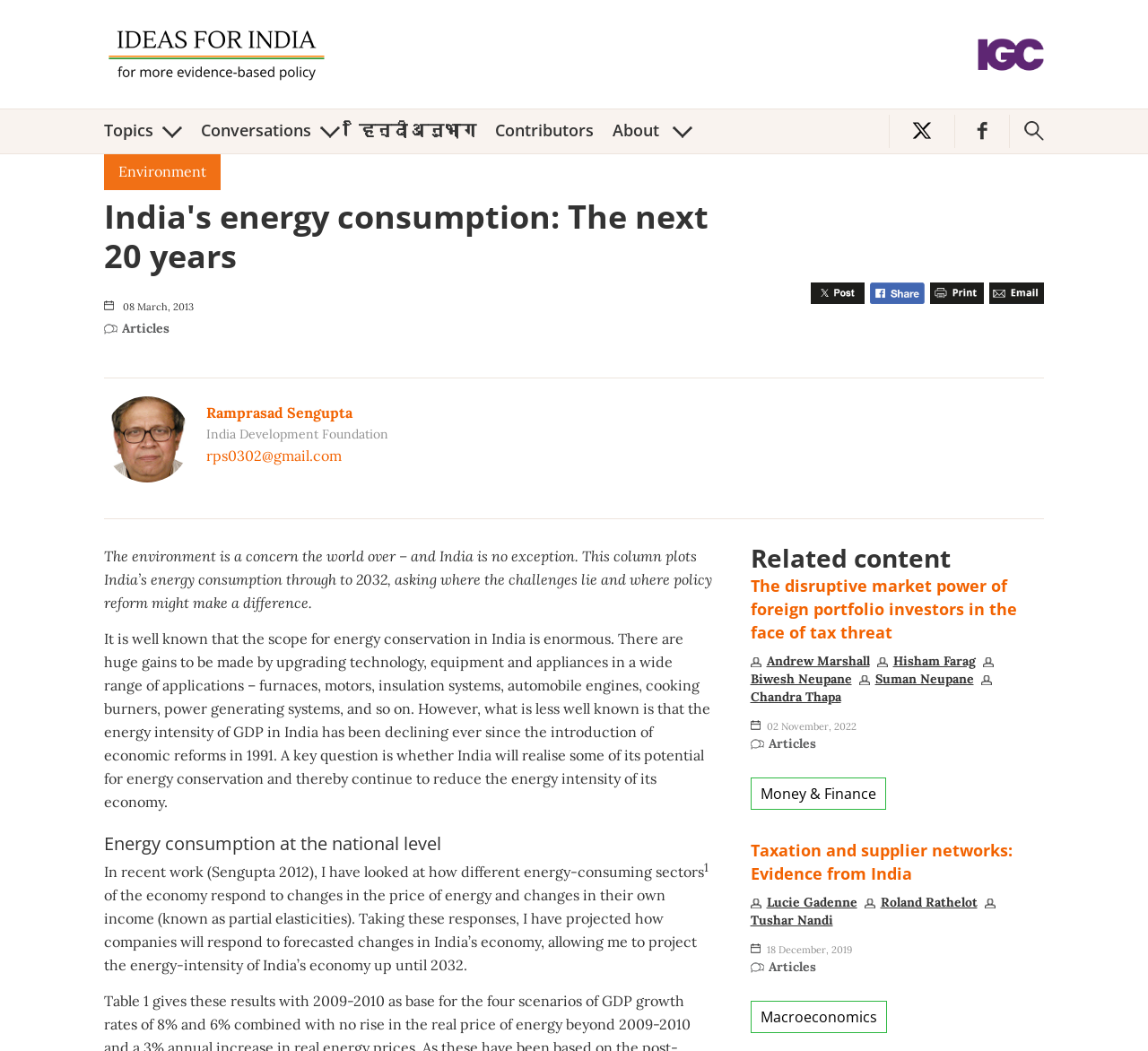Find the bounding box coordinates of the clickable region needed to perform the following instruction: "Search for something". The coordinates should be provided as four float numbers between 0 and 1, i.e., [left, top, right, bottom].

[0.88, 0.109, 0.909, 0.141]